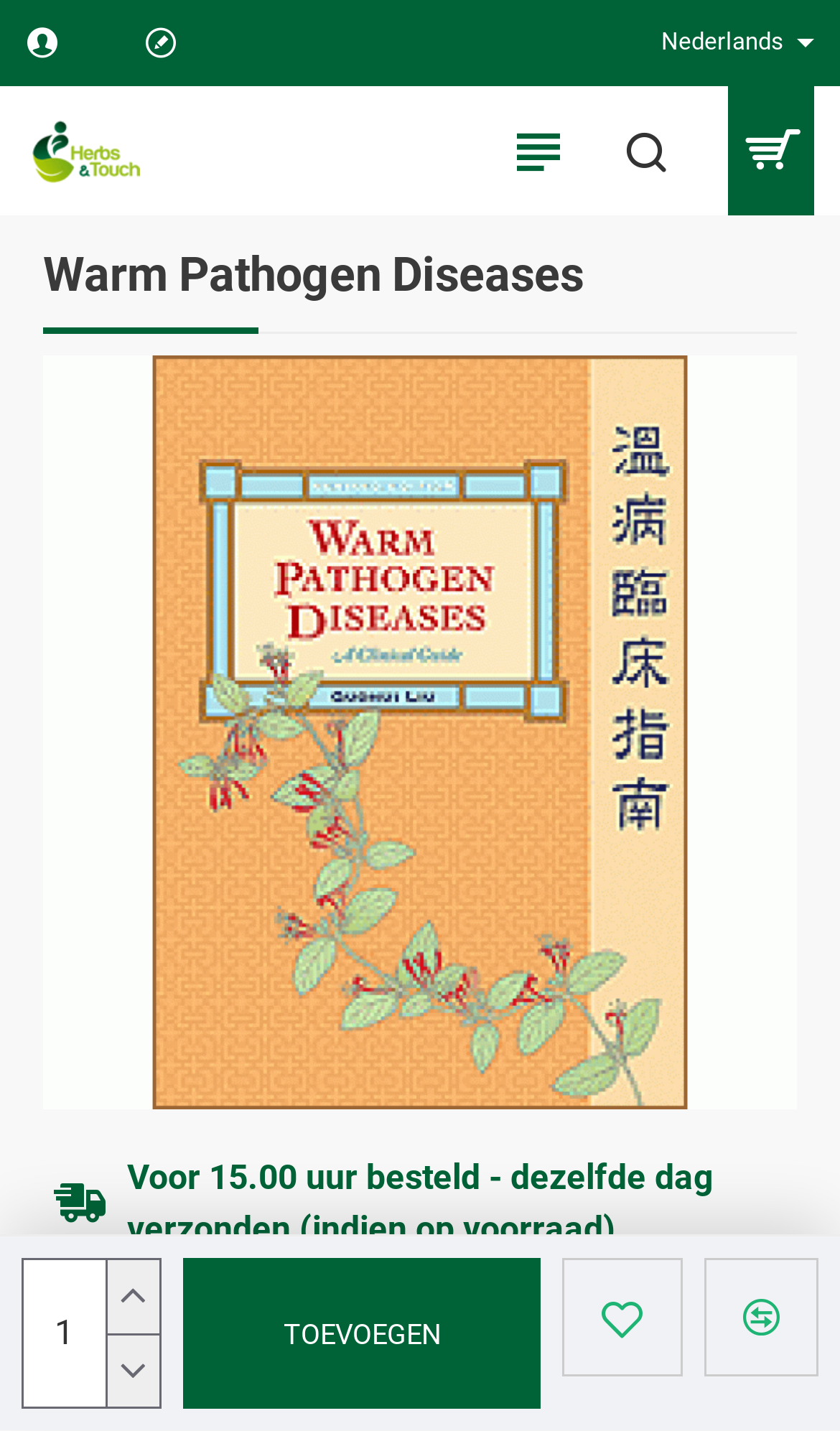Kindly provide the bounding box coordinates of the section you need to click on to fulfill the given instruction: "Write a review".

[0.364, 0.941, 0.746, 0.973]